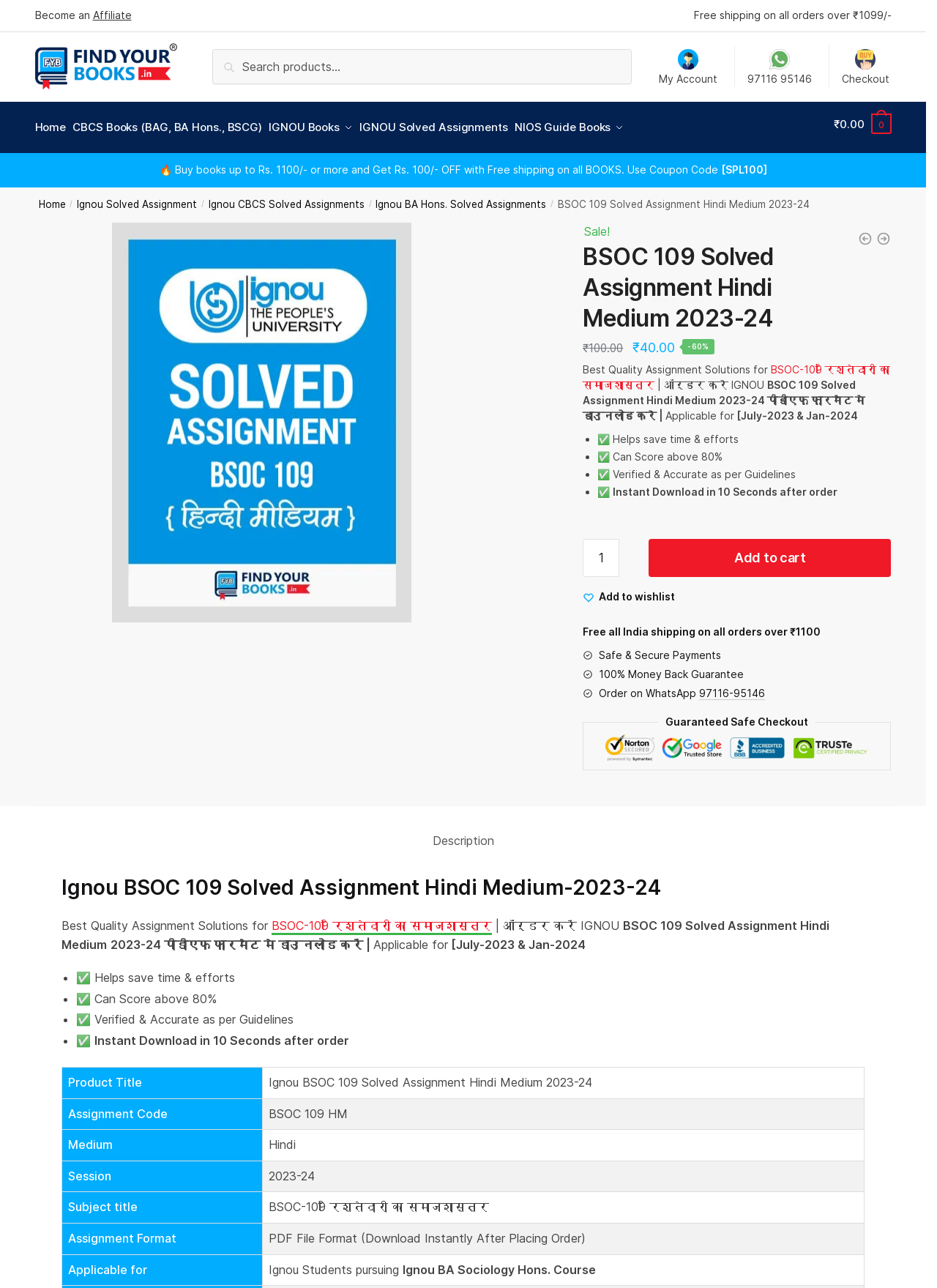What is the name of the website?
Refer to the image and answer the question using a single word or phrase.

Findyourbooks